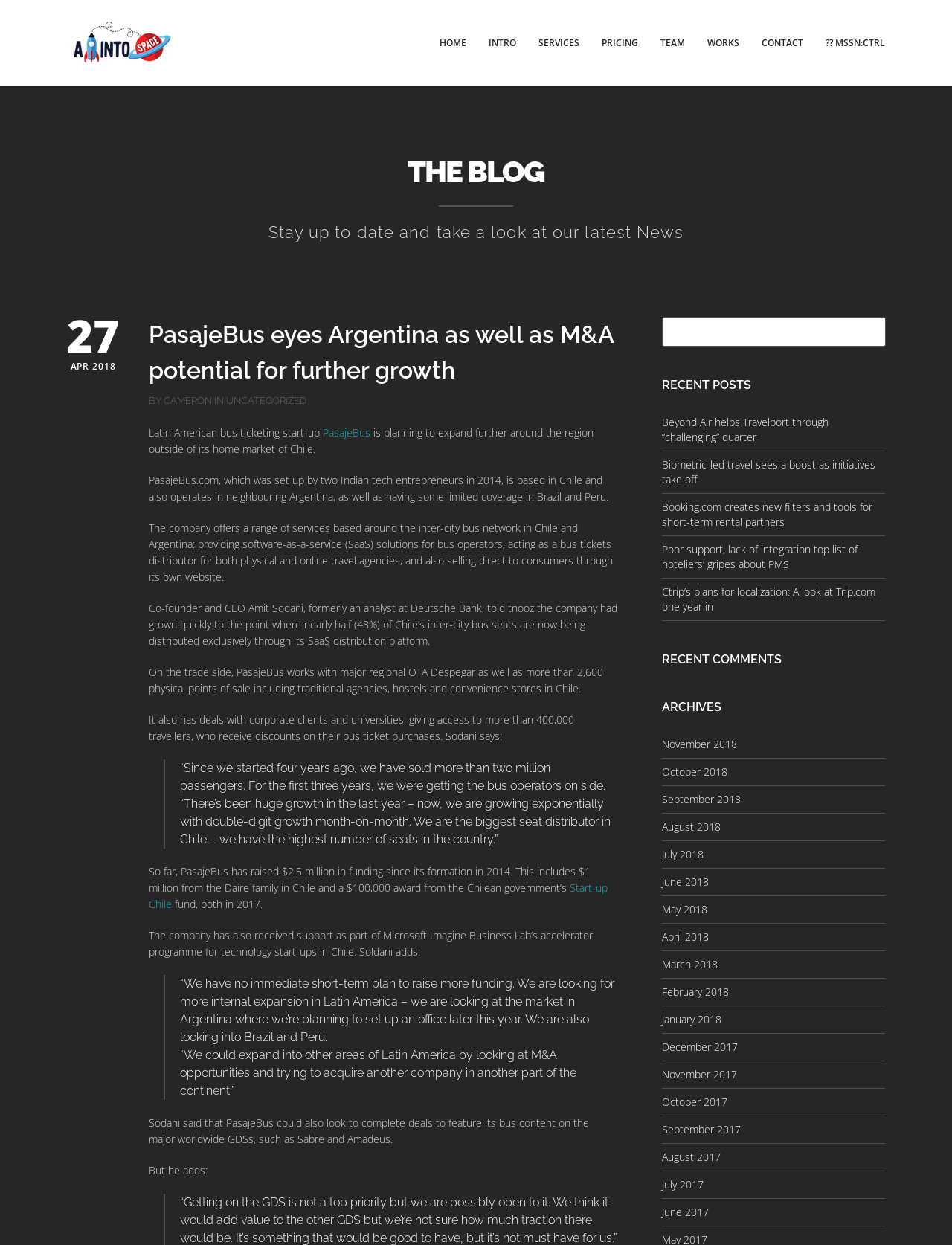Illustrate the webpage thoroughly, mentioning all important details.

This webpage is a blog page from a marketing agency called "A Rocket Into Space". At the top left corner, there is a logo image of the agency. Below the logo, there is a navigation menu with links to different pages, including "HOME", "INTRO", "SERVICES", "PRICING", "TEAM", "WORKS", and "CONTACT".

On the left side of the page, there is a section titled "THE BLOG" with a heading that says "Stay up to date and take a look at our latest News". Below this heading, there is a news article with a title "PasajeBus eyes Argentina as well as M&A potential for further growth". The article discusses the growth of PasajeBus, a Latin American bus ticketing start-up, and its plans for expansion in Argentina and other parts of Latin America. The article includes quotes from the company's co-founder and CEO, Amit Sodani.

To the right of the news article, there is a search box and a section titled "RECENT POSTS" with links to several recent news articles. Below this section, there is another section titled "RECENT COMMENTS" and then a section titled "ARCHIVES" with links to news articles from different months, ranging from April 2018 to July 2017.

Overall, the webpage has a clean and organized layout, with a focus on showcasing the latest news and articles from the marketing agency's blog.